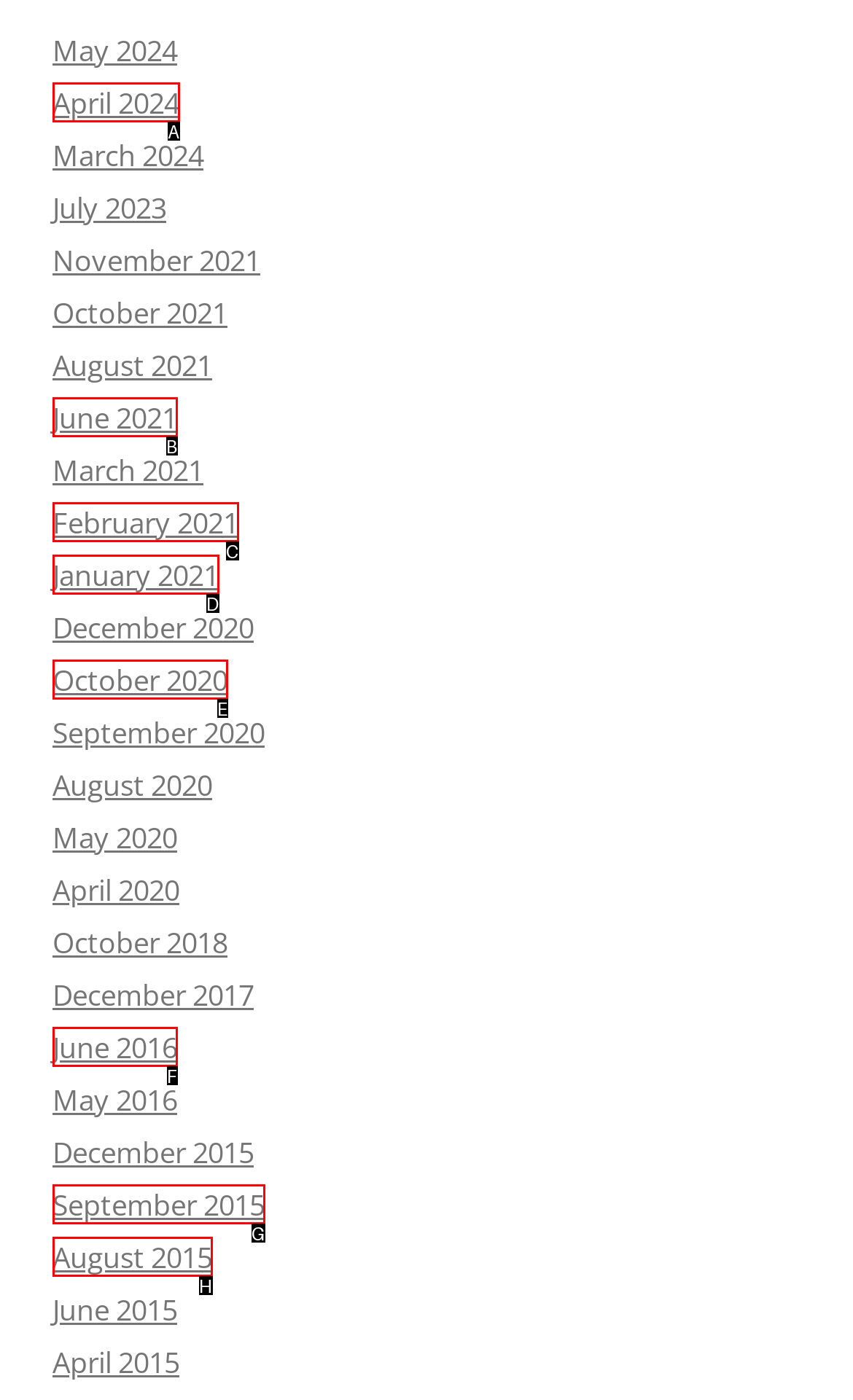Identify the UI element that best fits the description: April 2024
Respond with the letter representing the correct option.

A